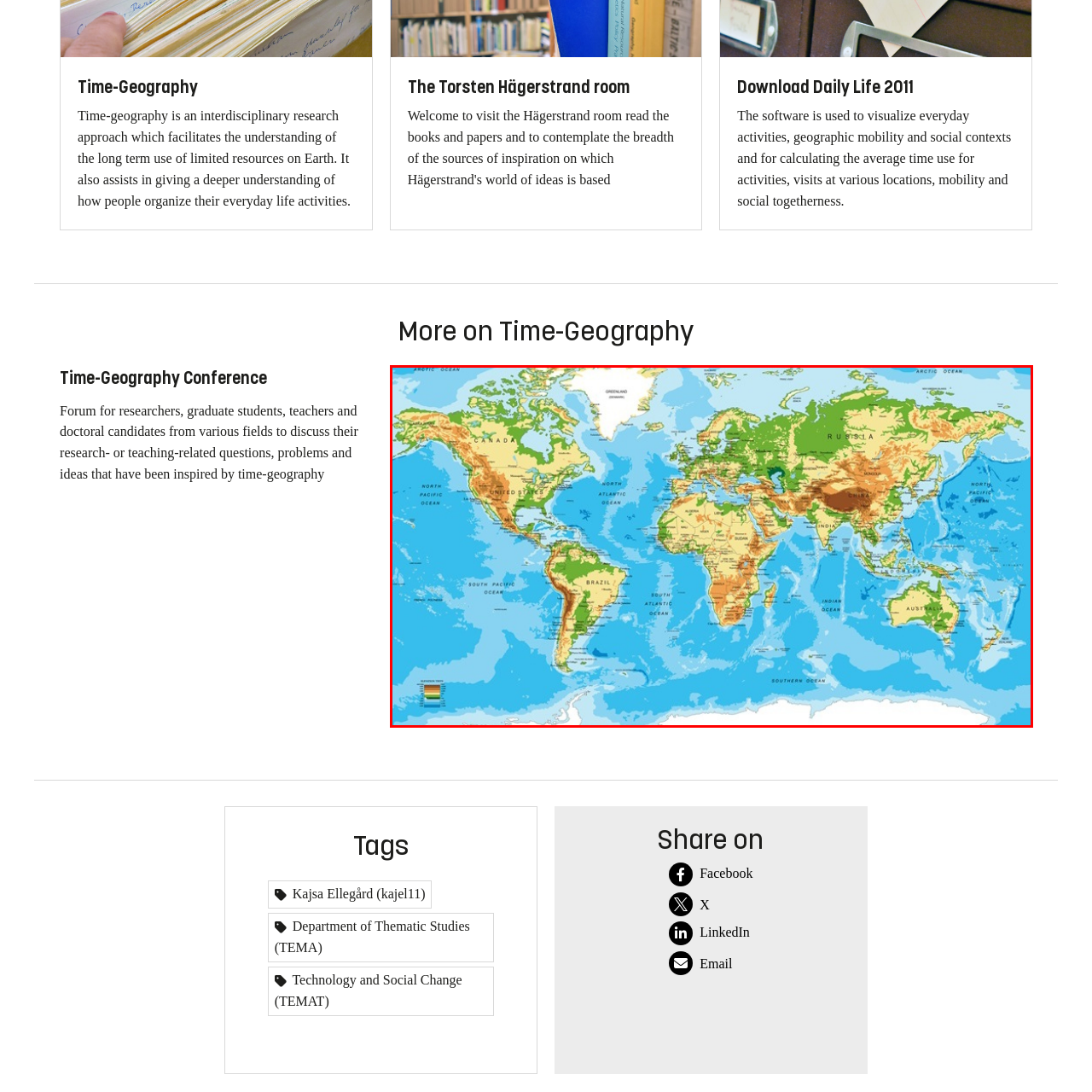What is the purpose of the legend on the map?
Look at the section marked by the red bounding box and provide a single word or phrase as your answer.

To indicate elevation levels